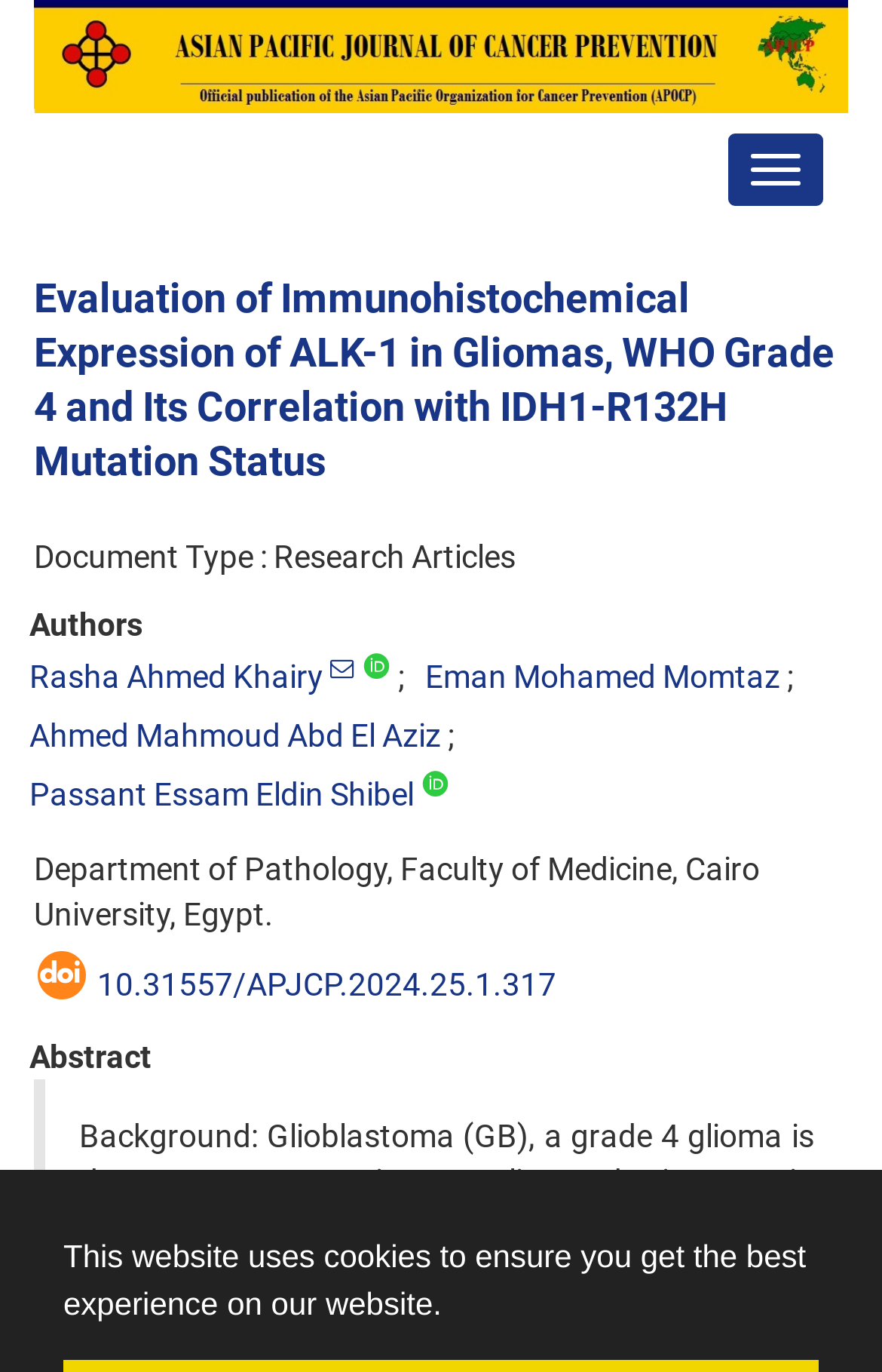Please locate the clickable area by providing the bounding box coordinates to follow this instruction: "toggle navigation".

[0.823, 0.096, 0.936, 0.152]